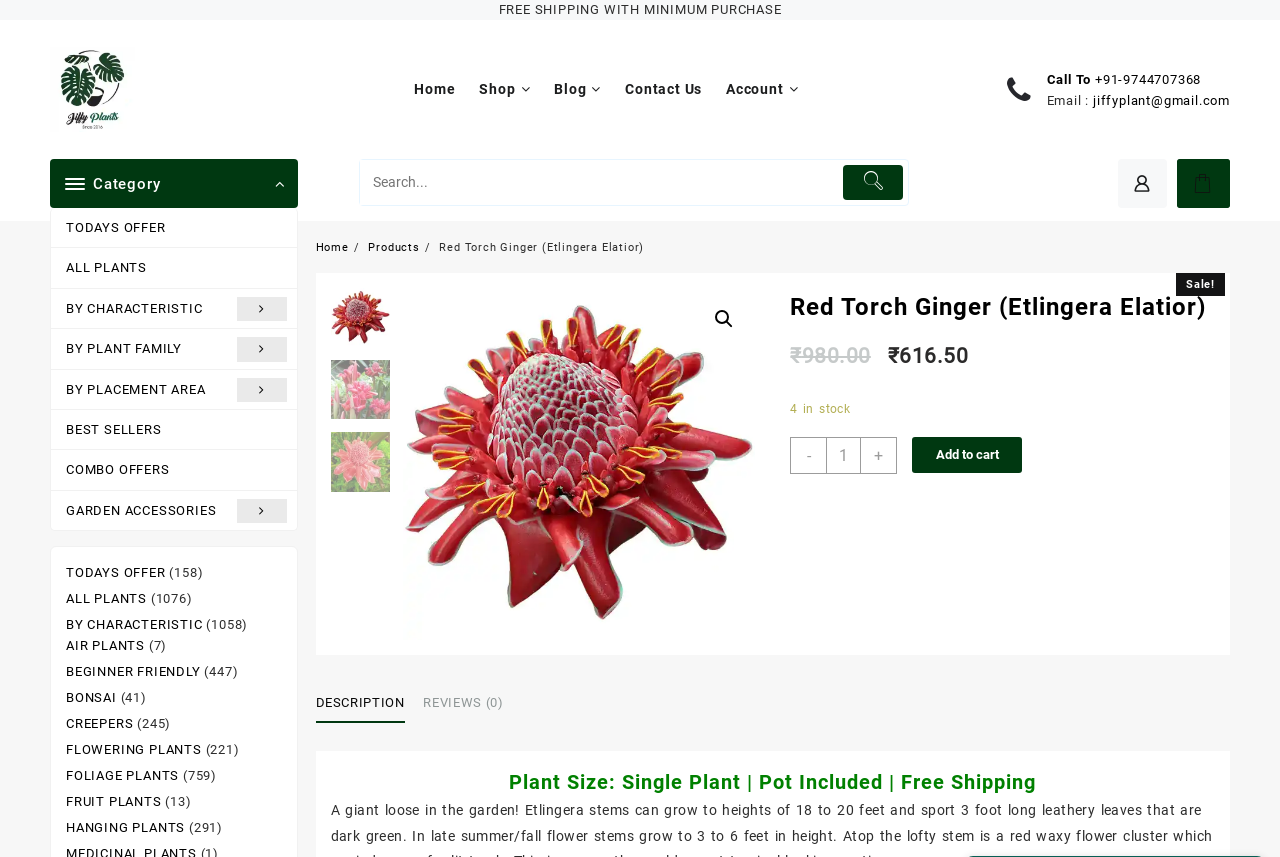Please identify the bounding box coordinates for the region that you need to click to follow this instruction: "Go to the home page".

[0.324, 0.078, 0.372, 0.131]